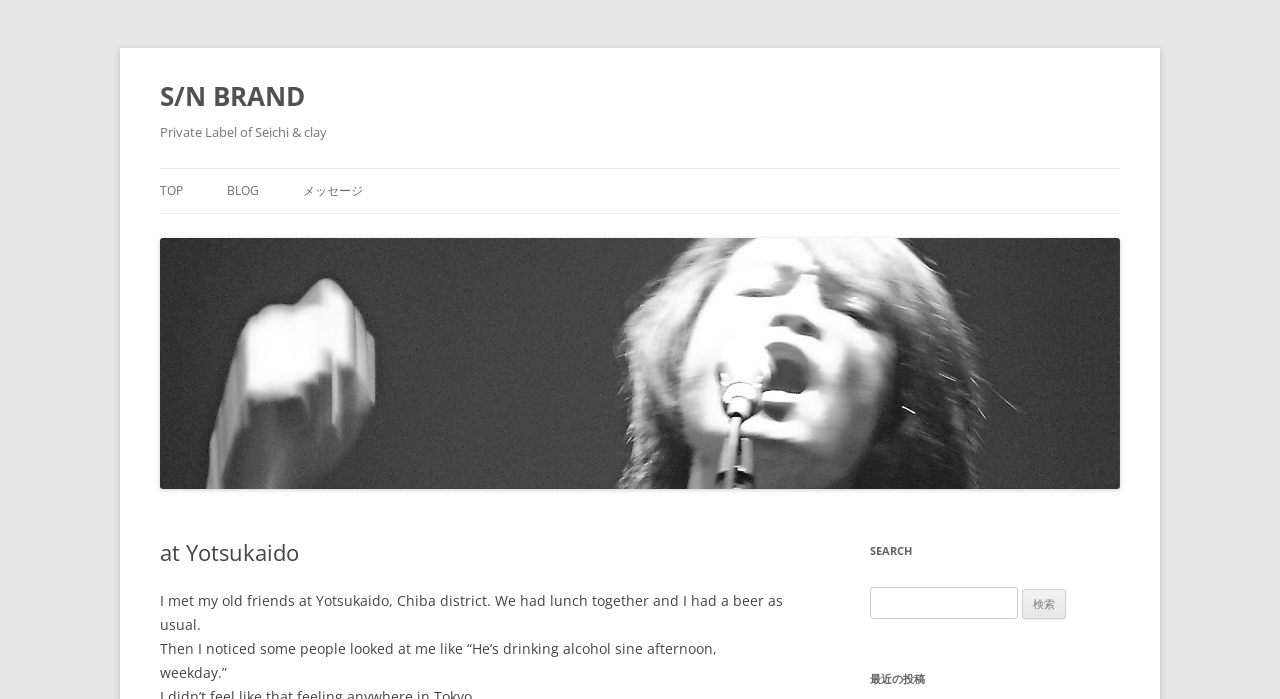Please give a succinct answer to the question in one word or phrase:
What is the purpose of the textbox in the search section?

To input search query